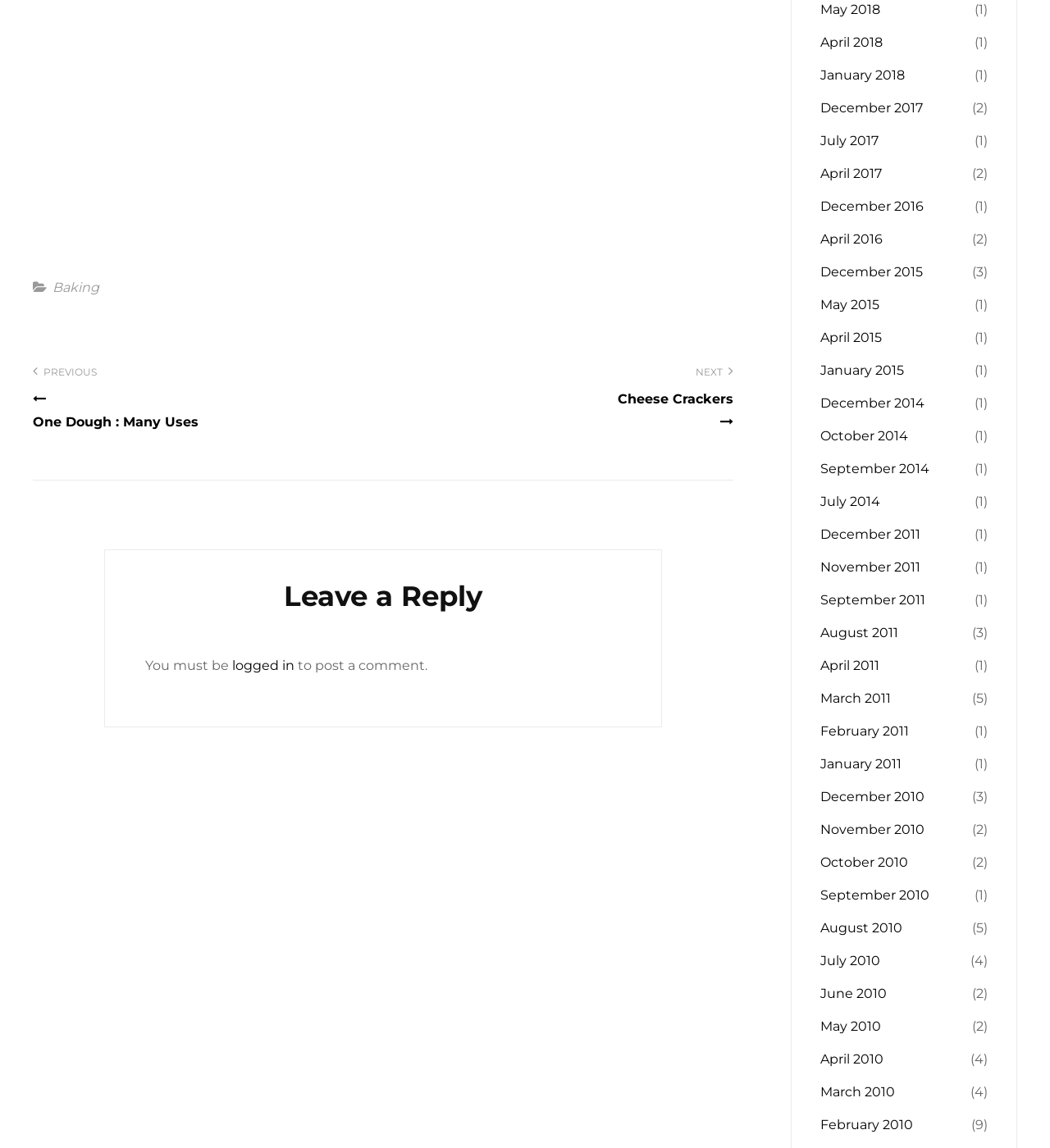Locate the bounding box coordinates of the element to click to perform the following action: 'Click on the 'logged in' link'. The coordinates should be given as four float values between 0 and 1, in the form of [left, top, right, bottom].

[0.221, 0.573, 0.281, 0.586]